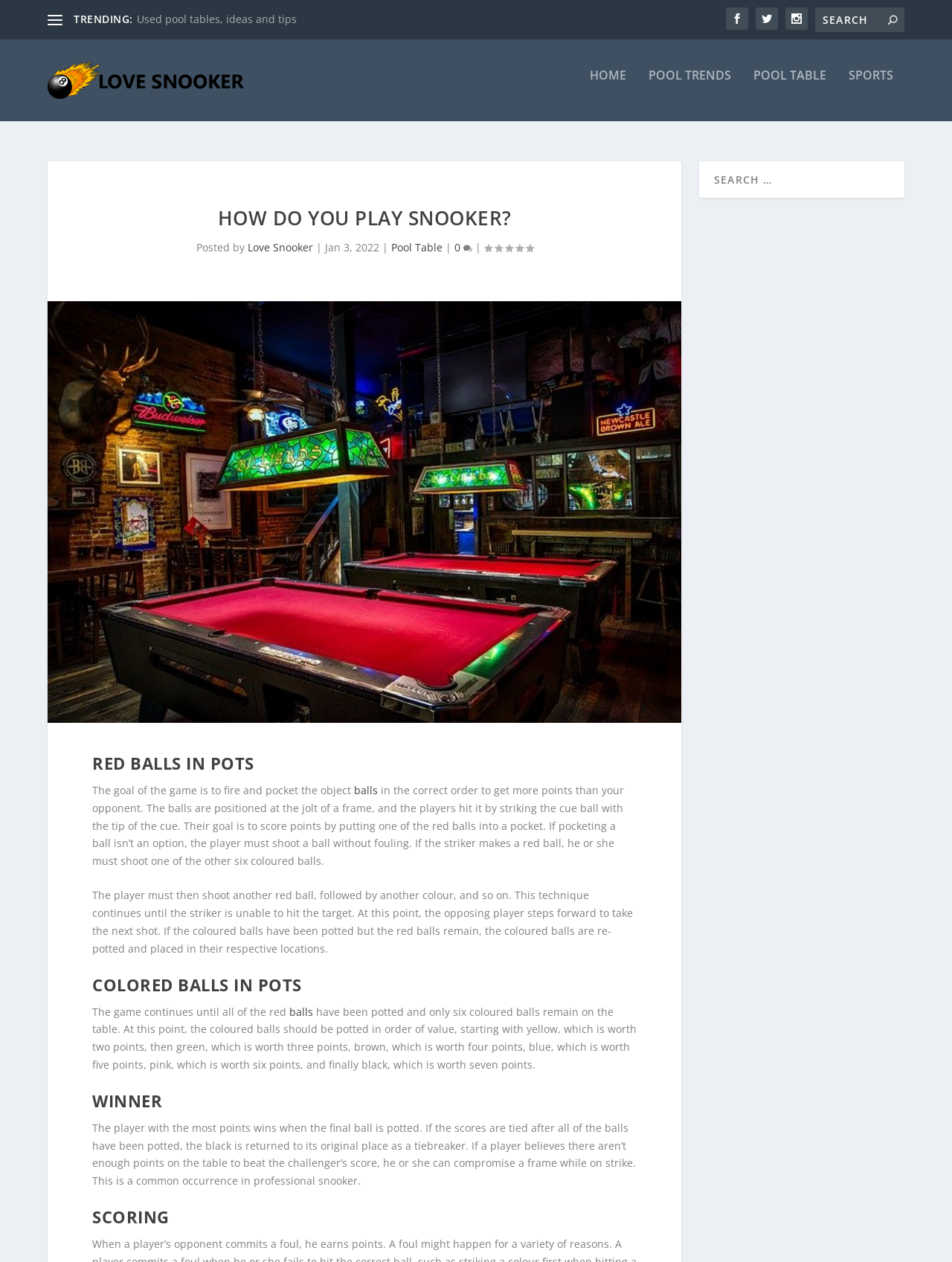Explain in detail what is displayed on the webpage.

This webpage is about playing snooker, with the main title "How do you play snooker?" at the top. Below the title, there is a trending section with a heading "TRENDING:" followed by three links to related topics. On the top-right corner, there are three social media icons and a search bar.

The main content of the webpage is divided into sections, each with a heading. The first section is "HOW DO YOU PLAY SNOOKER?" which provides an introduction to the game. Below this section, there is a post with the title "How do you play snooker?" accompanied by an image. The post is written by "Love Snooker" and dated "Jan 3, 2022". It has a rating and a comment count.

The main content of the post is divided into four sections: "RED BALLS IN POTS", "COLORED BALLS IN POTS", "WINNER", and "SCORING". Each section explains the rules and objectives of the game in detail. The text is accompanied by links to related topics, such as "balls" and "Pool Table".

On the top navigation bar, there are links to "HOME", "POOL TRENDS", "POOL TABLE", and "SPORTS". There is also a logo "Love Snooker" with an image on the top-left corner.